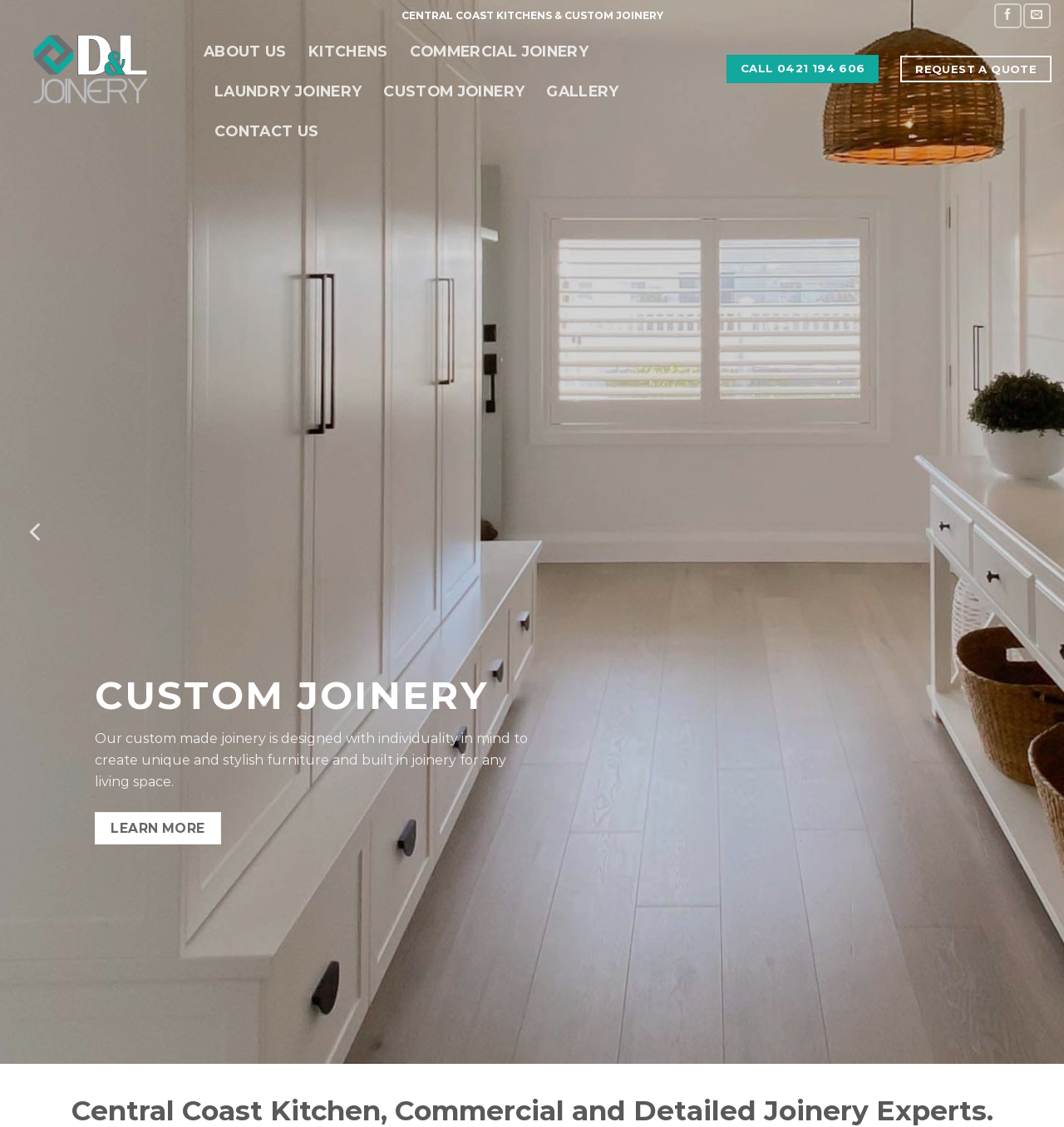Please identify the bounding box coordinates of the element I should click to complete this instruction: 'Visit Black Chantry Productions'. The coordinates should be given as four float numbers between 0 and 1, like this: [left, top, right, bottom].

None